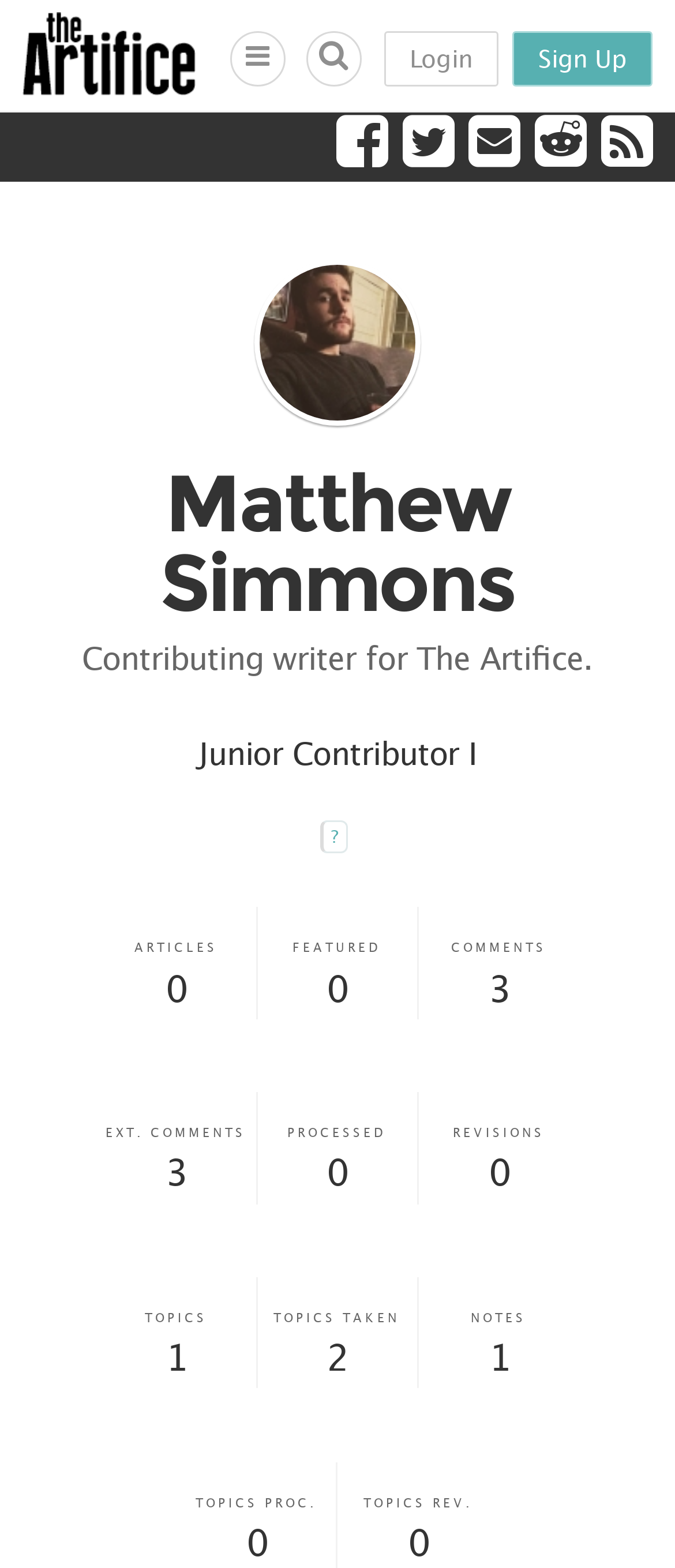What is the contributor level of the author?
Provide a fully detailed and comprehensive answer to the question.

The contributor level of the author can be found in the StaticText element with the text 'Junior Contributor I'. This suggests that the author is a Junior Contributor I.